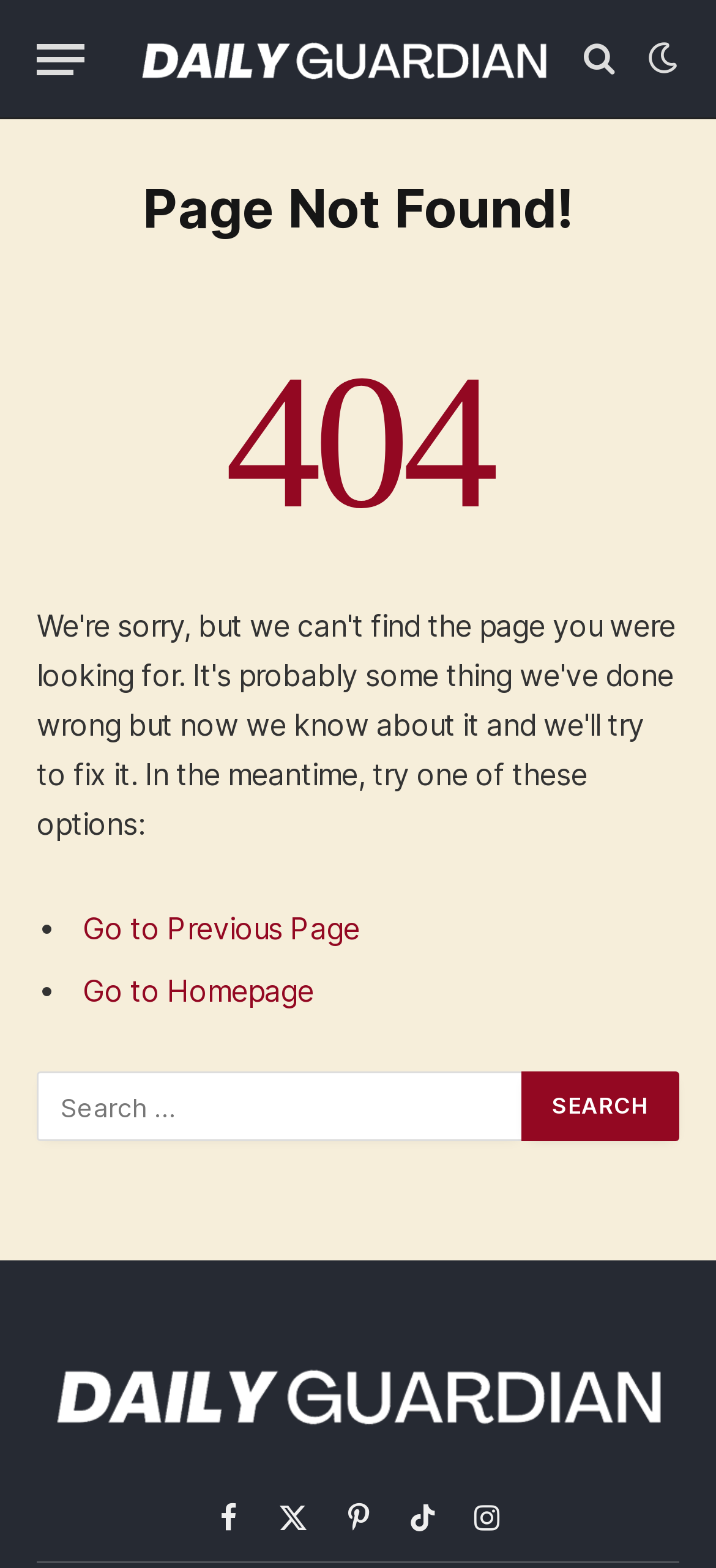How many social media links are present at the bottom?
Please provide a single word or phrase as your answer based on the screenshot.

5